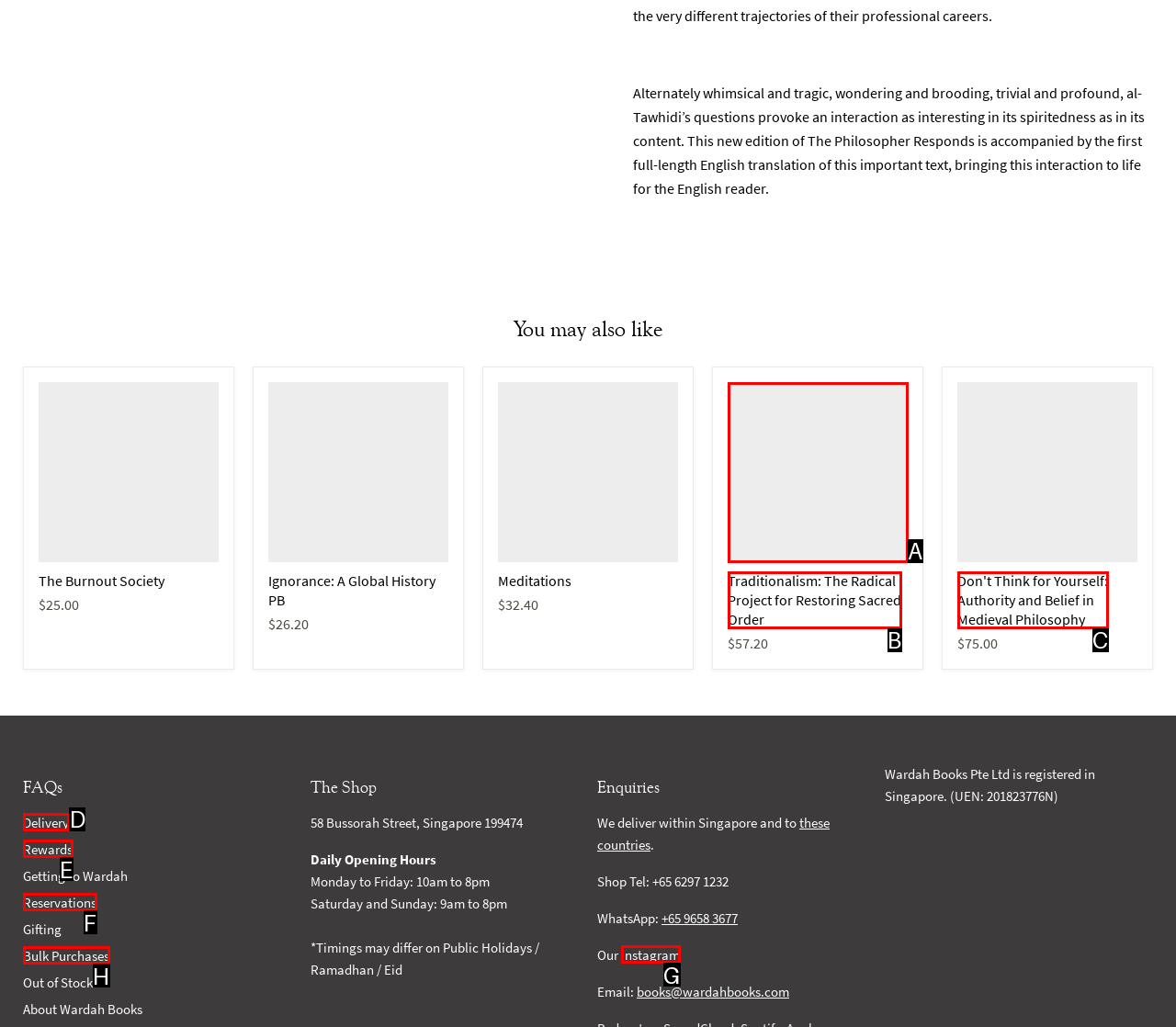Identify the appropriate choice to fulfill this task: Check 'Delivery' FAQs
Respond with the letter corresponding to the correct option.

D